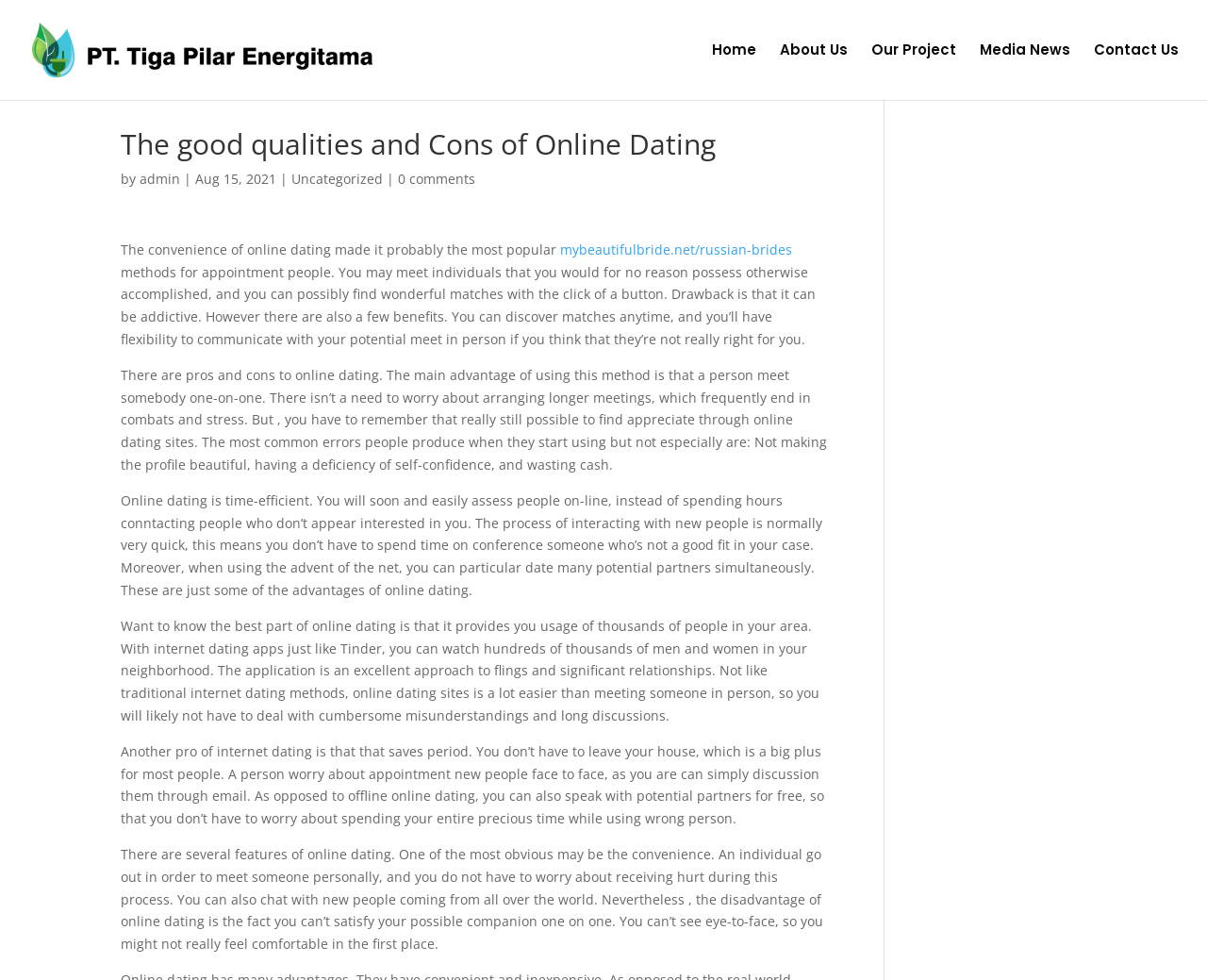Find the bounding box coordinates of the clickable element required to execute the following instruction: "Click the 'Our Project' link". Provide the coordinates as four float numbers between 0 and 1, i.e., [left, top, right, bottom].

[0.722, 0.044, 0.792, 0.102]